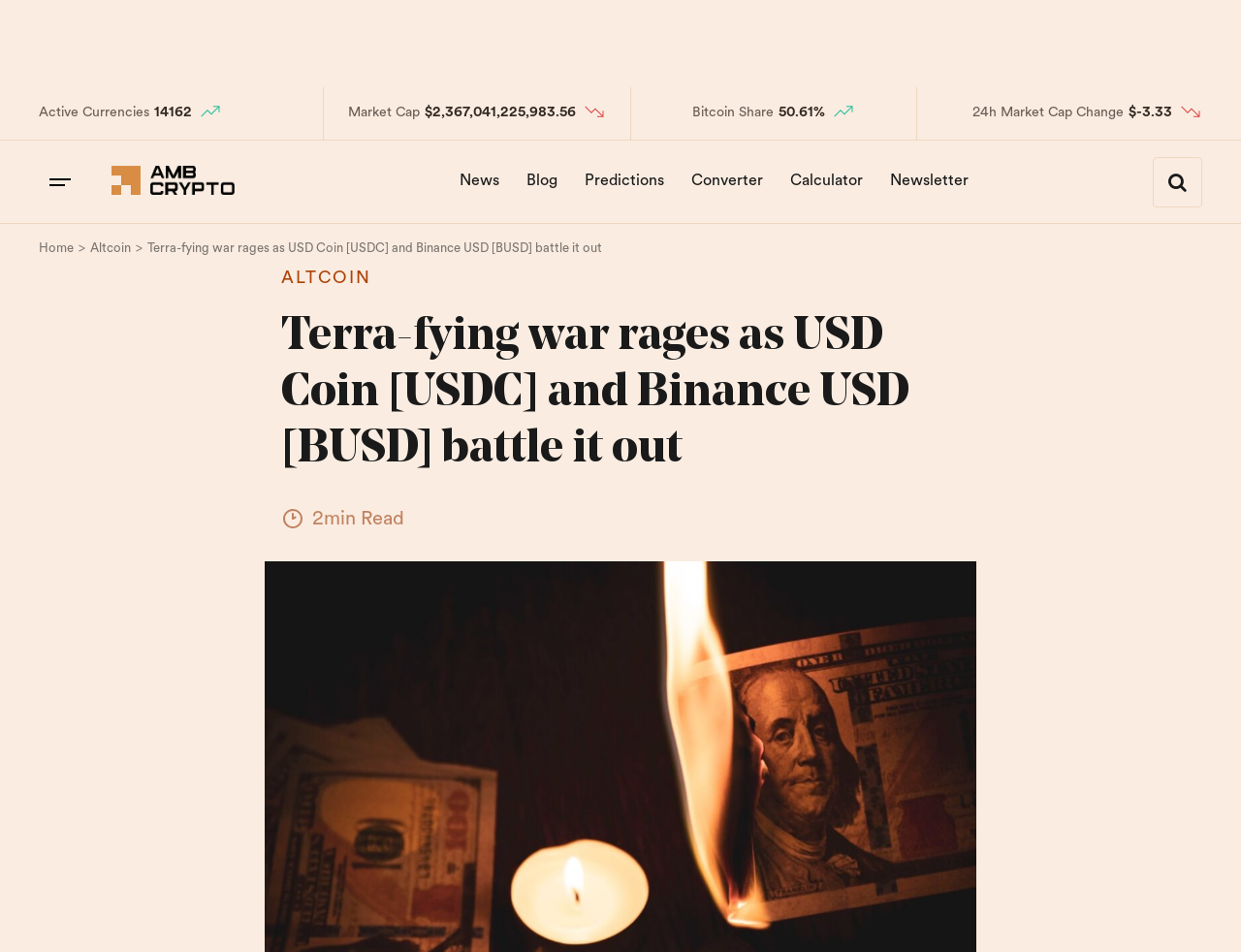Identify the bounding box coordinates for the element you need to click to achieve the following task: "Click on the 'ALTCOIN' link". Provide the bounding box coordinates as four float numbers between 0 and 1, in the form [left, top, right, bottom].

[0.227, 0.282, 0.773, 0.304]